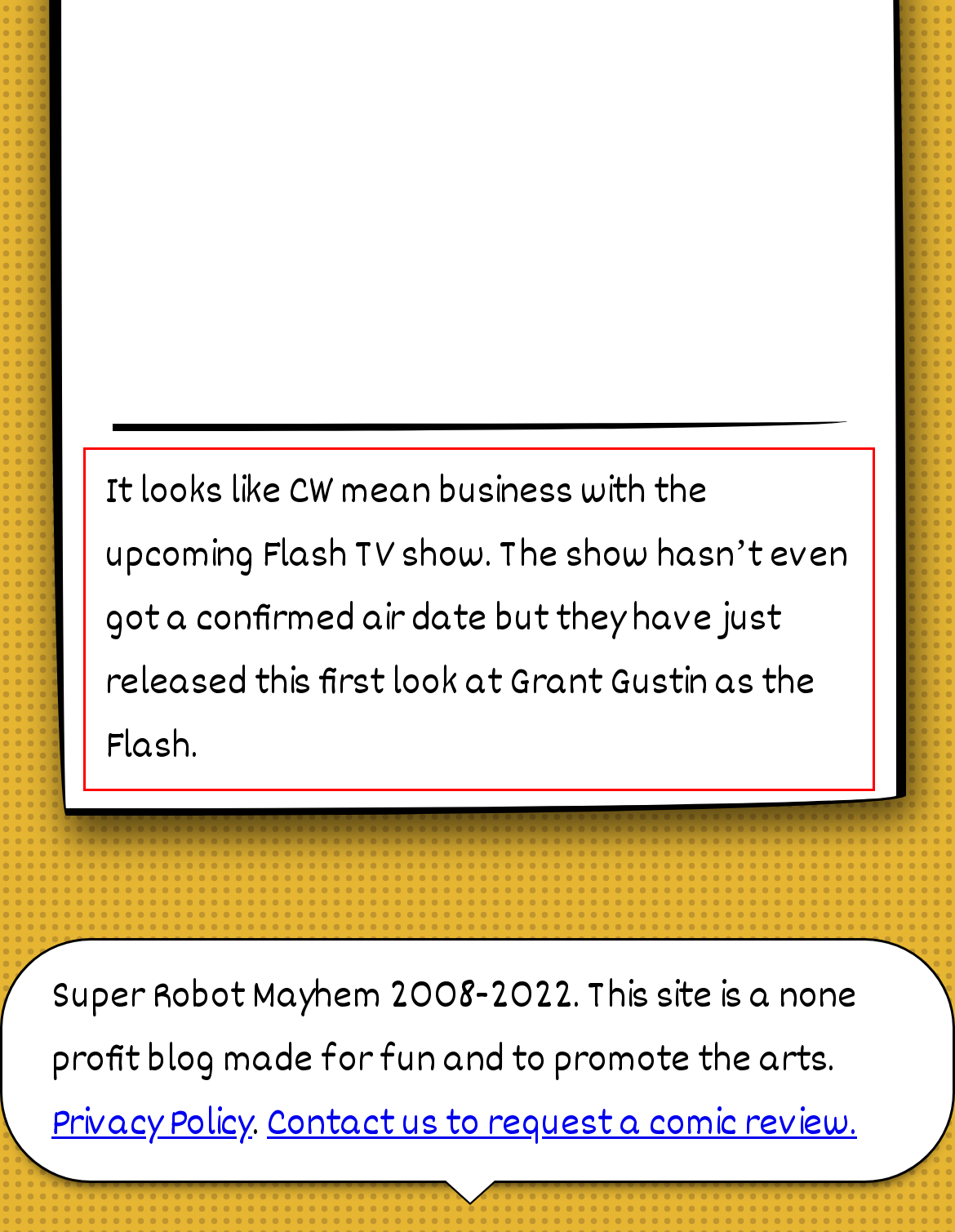Please identify the text within the red rectangular bounding box in the provided webpage screenshot.

It looks like CW mean business with the upcoming Flash TV show. The show hasn’t even got a confirmed air date but they have just released this first look at Grant Gustin as the Flash.